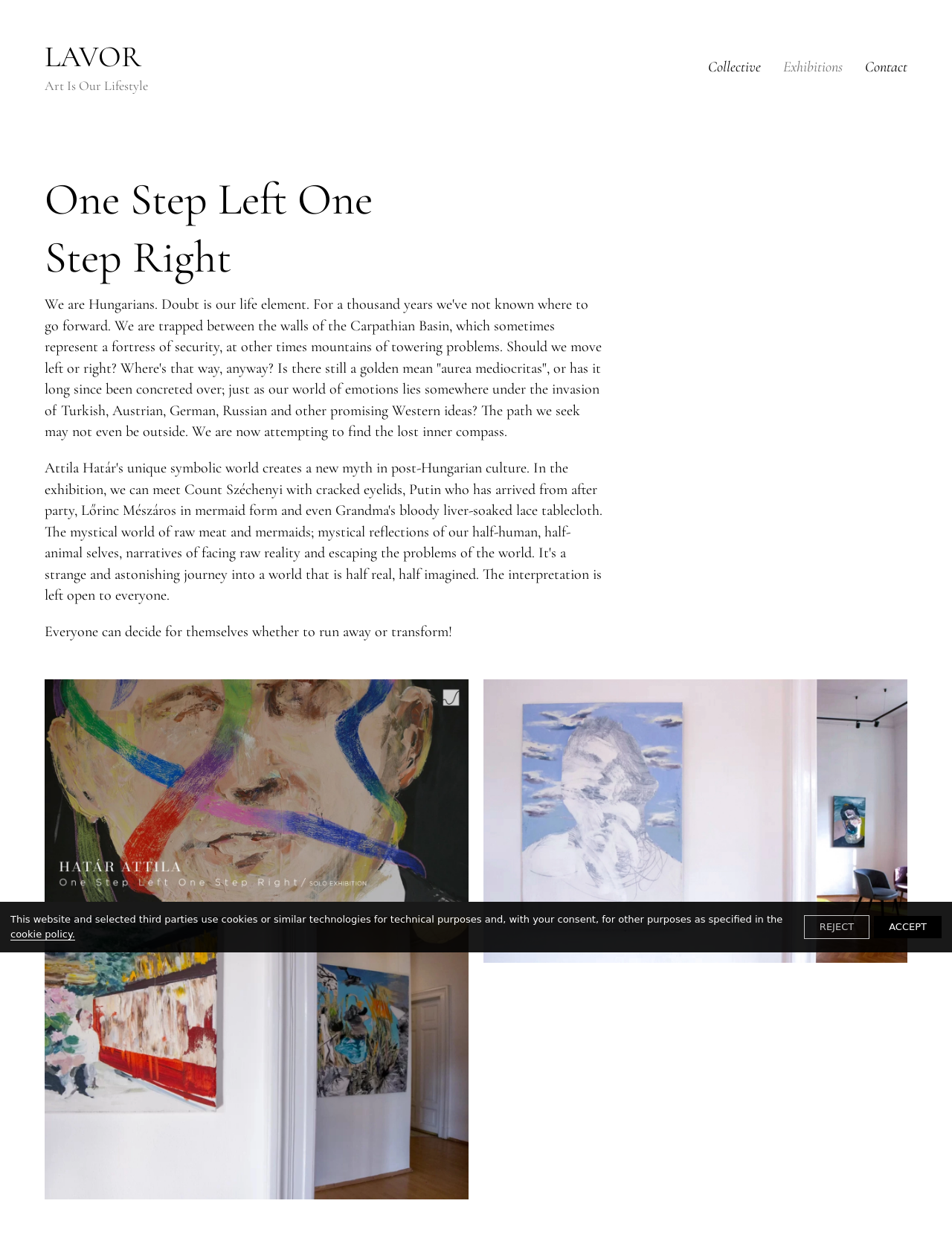Examine the image and give a thorough answer to the following question:
What is the nationality of the authors?

The text in the main article mentions that 'We are Hungarians', indicating the nationality of the authors.